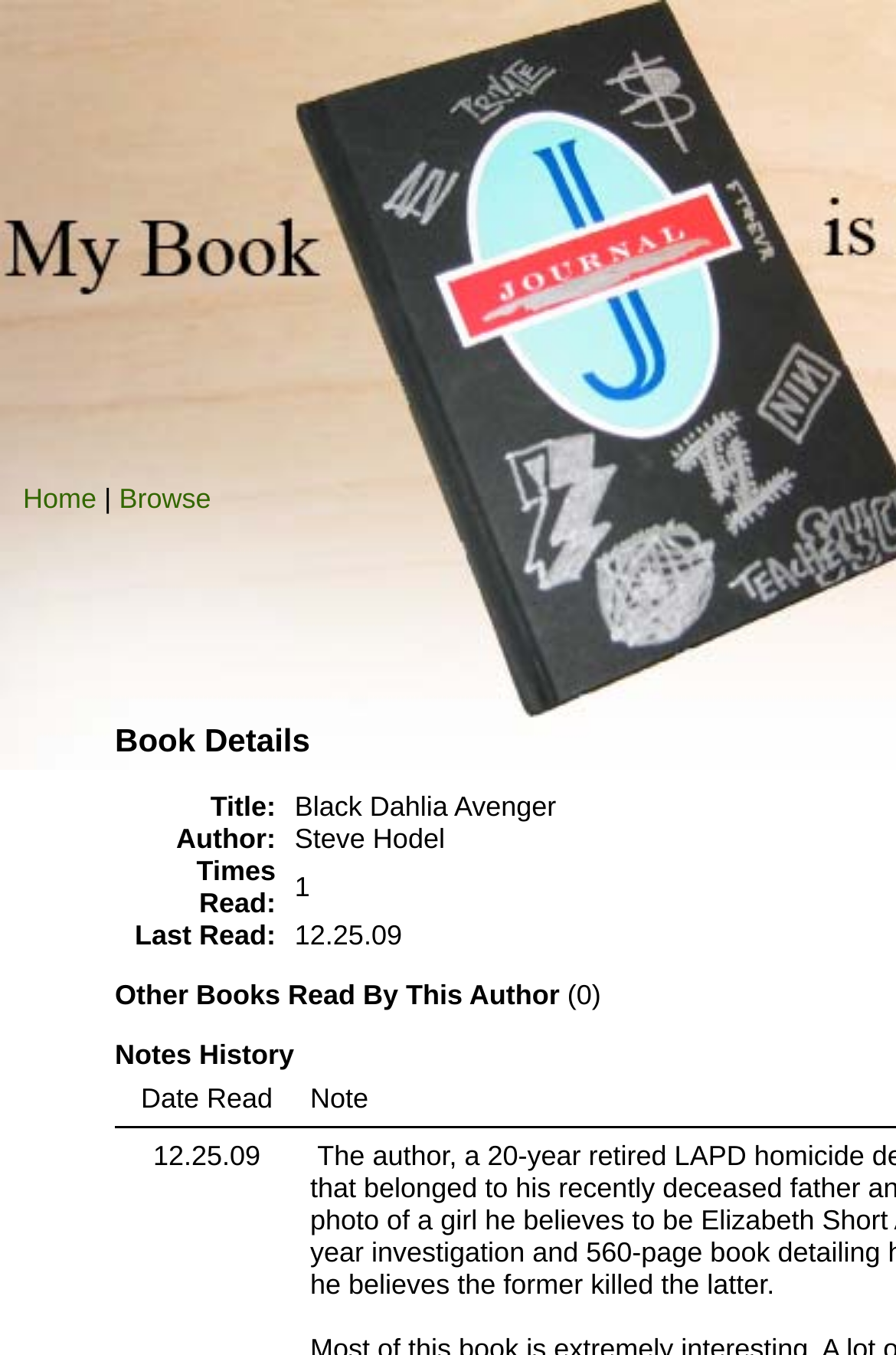Refer to the image and offer a detailed explanation in response to the question: What is the purpose of the 'Notes History' section?

The 'Notes History' section, which includes a grid cell with a column header 'Date Read', is likely used to display a history of notes or readings, allowing users to track their progress or review their notes.